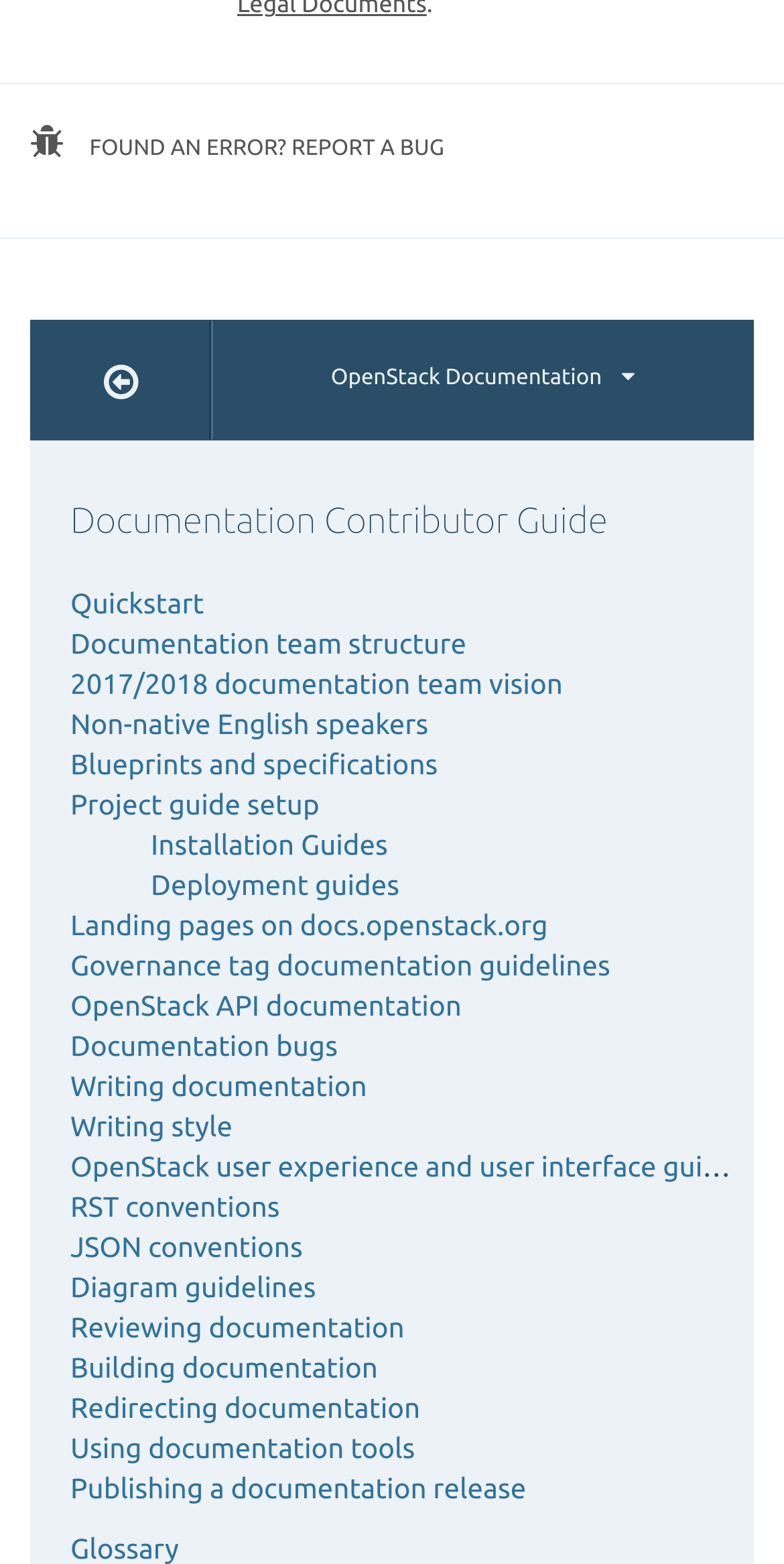Find the bounding box coordinates of the element you need to click on to perform this action: 'Read Quickstart'. The coordinates should be represented by four float values between 0 and 1, in the format [left, top, right, bottom].

[0.09, 0.375, 0.26, 0.396]